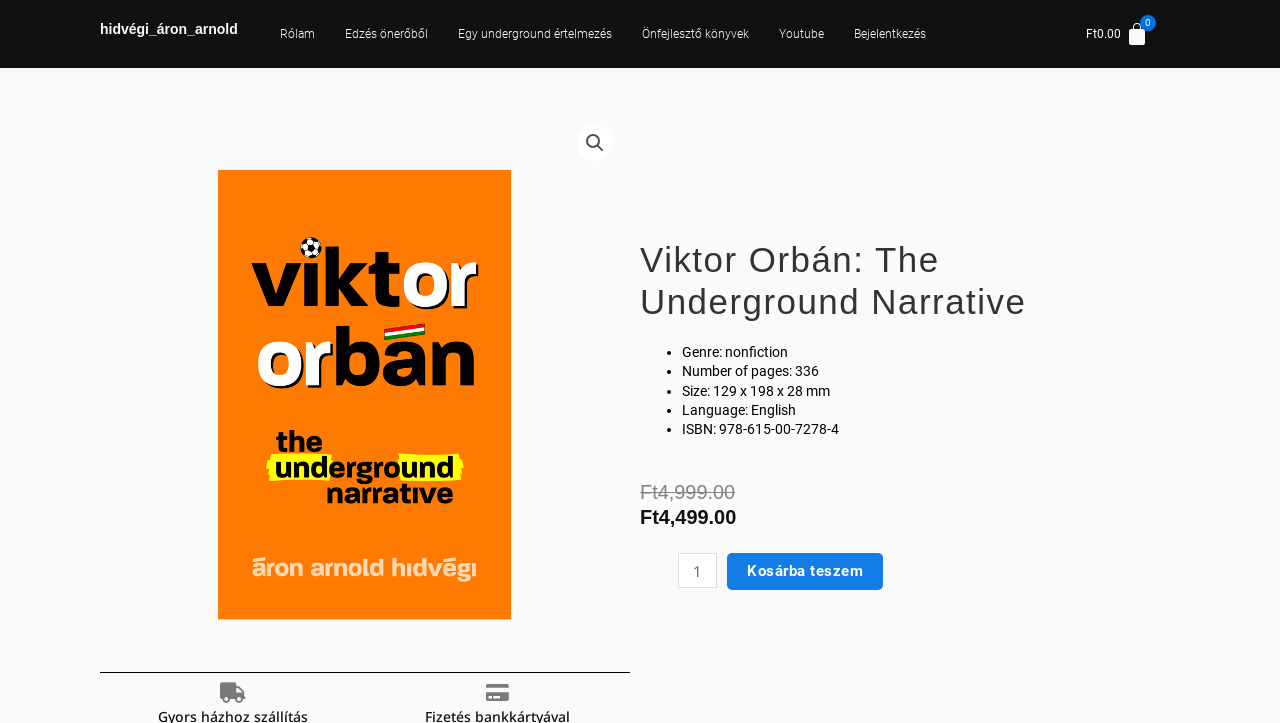Please identify the coordinates of the bounding box for the clickable region that will accomplish this instruction: "View YouTube channel".

[0.597, 0.033, 0.655, 0.061]